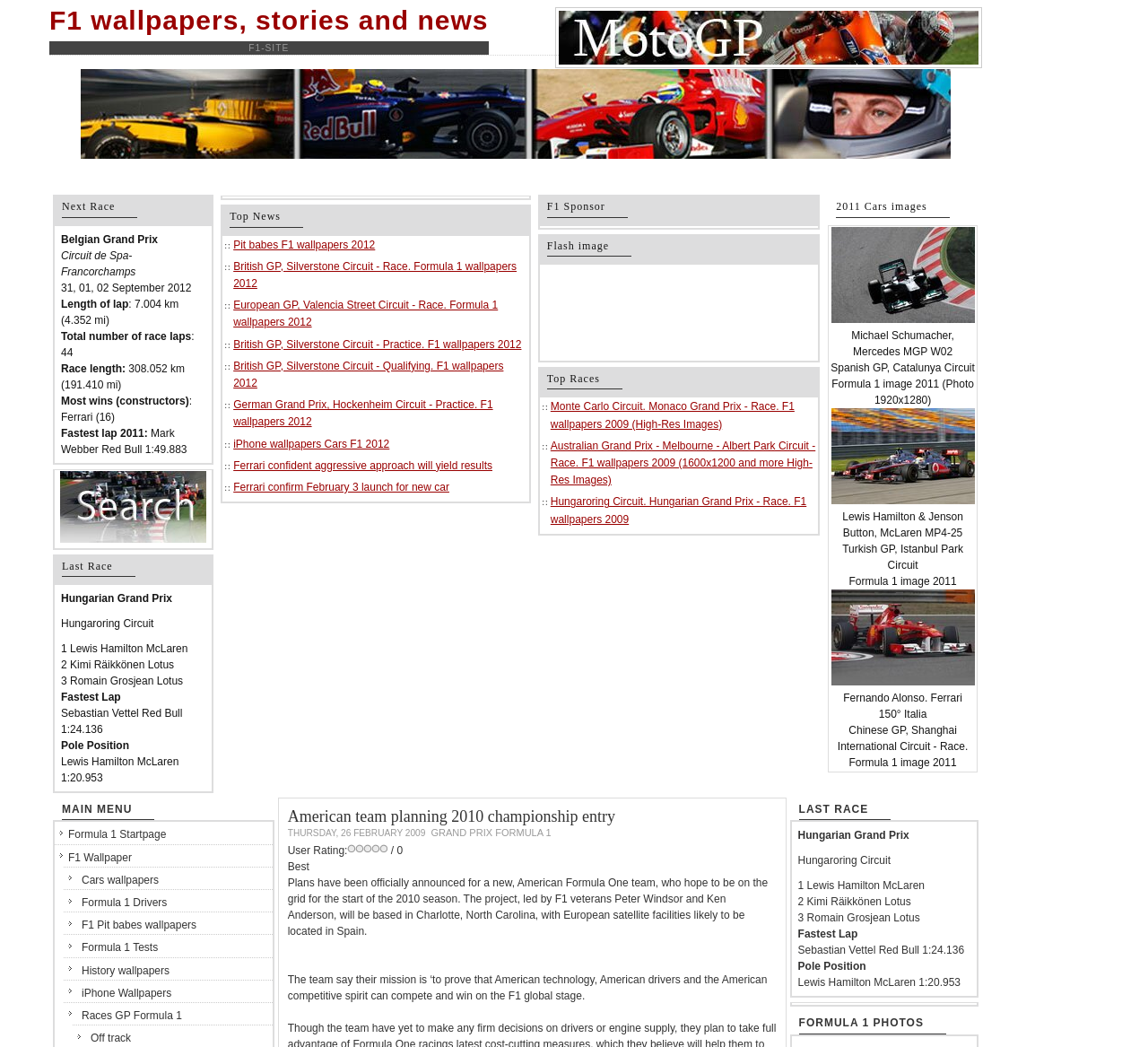What is the name of the Ferrari car in the 2011 image?
Answer the question using a single word or phrase, according to the image.

Ferrari 150° Italia